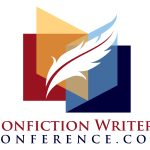What is the name of the platform displayed?
Use the image to give a comprehensive and detailed response to the question.

The text 'Nonfiction Writers Conference' prominently displays the name of the platform, which is dedicated to supporting writers in the nonfiction genre through workshops, networking, and educational opportunities.